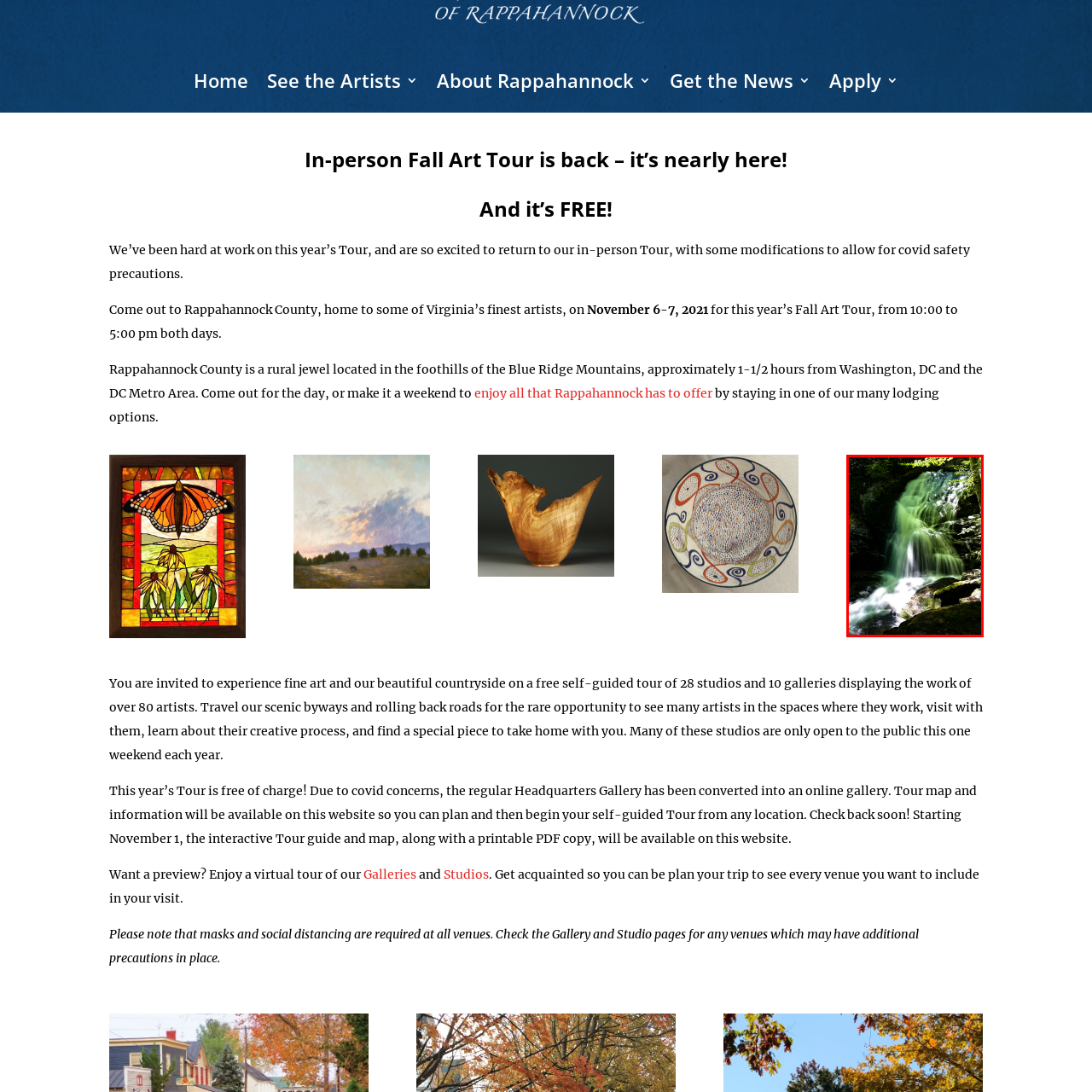View the image highlighted in red and provide one word or phrase: What color is the sunlight filtering through?

Green and white